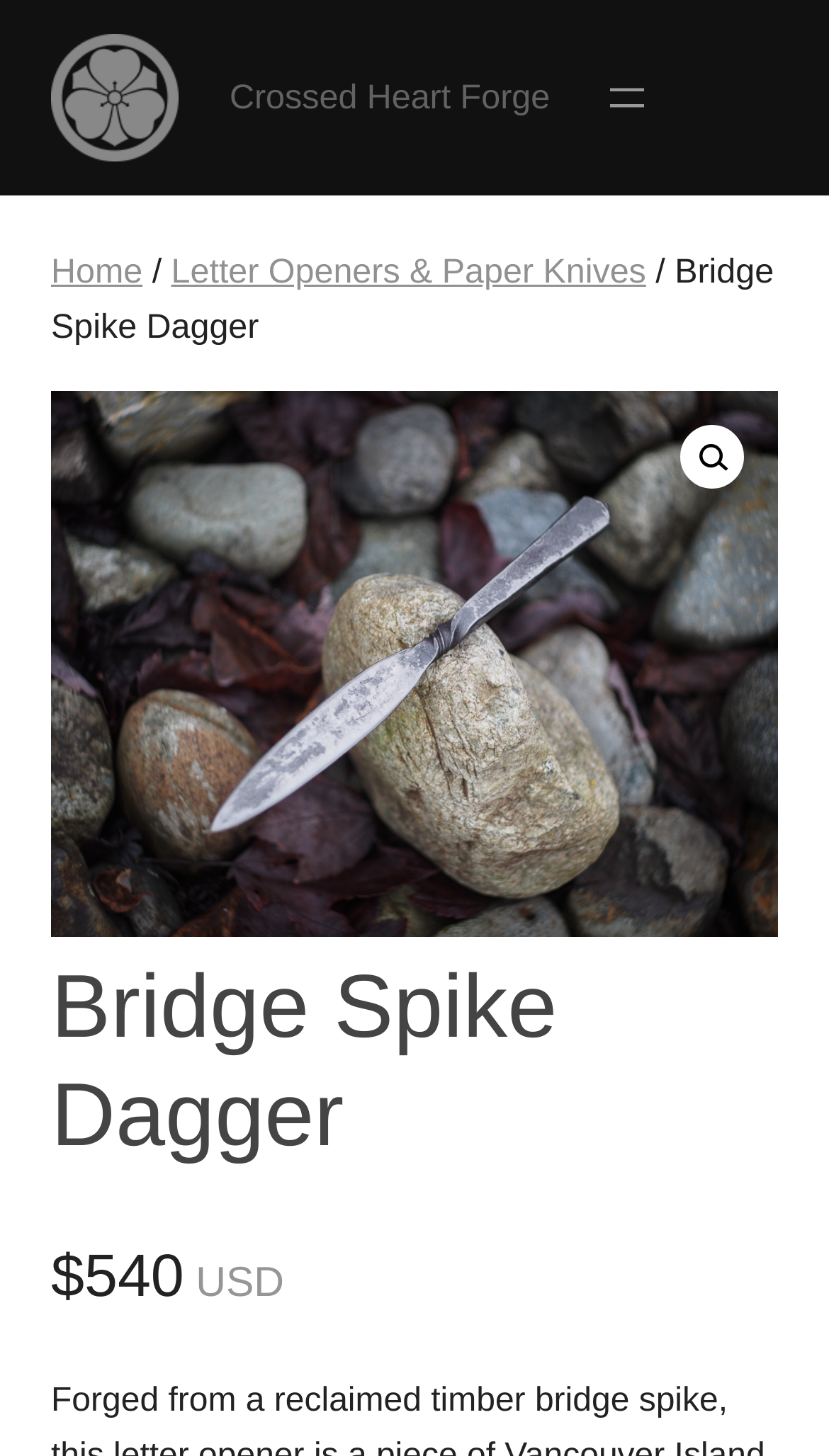Please find the bounding box coordinates (top-left x, top-left y, bottom-right x, bottom-right y) in the screenshot for the UI element described as follows: Letter Openers & Paper Knives

[0.206, 0.174, 0.779, 0.2]